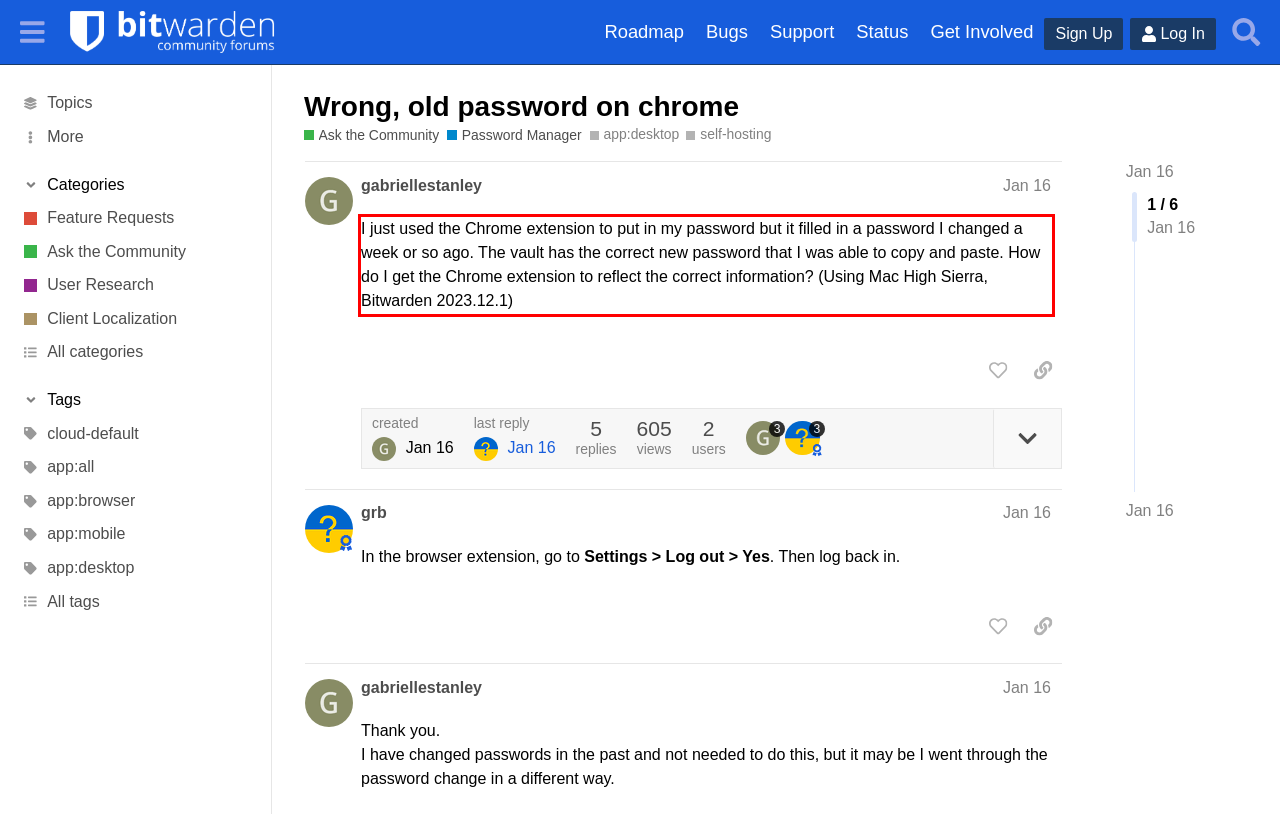The screenshot you have been given contains a UI element surrounded by a red rectangle. Use OCR to read and extract the text inside this red rectangle.

I just used the Chrome extension to put in my password but it filled in a password I changed a week or so ago. The vault has the correct new password that I was able to copy and paste. How do I get the Chrome extension to reflect the correct information? (Using Mac High Sierra, Bitwarden 2023.12.1)